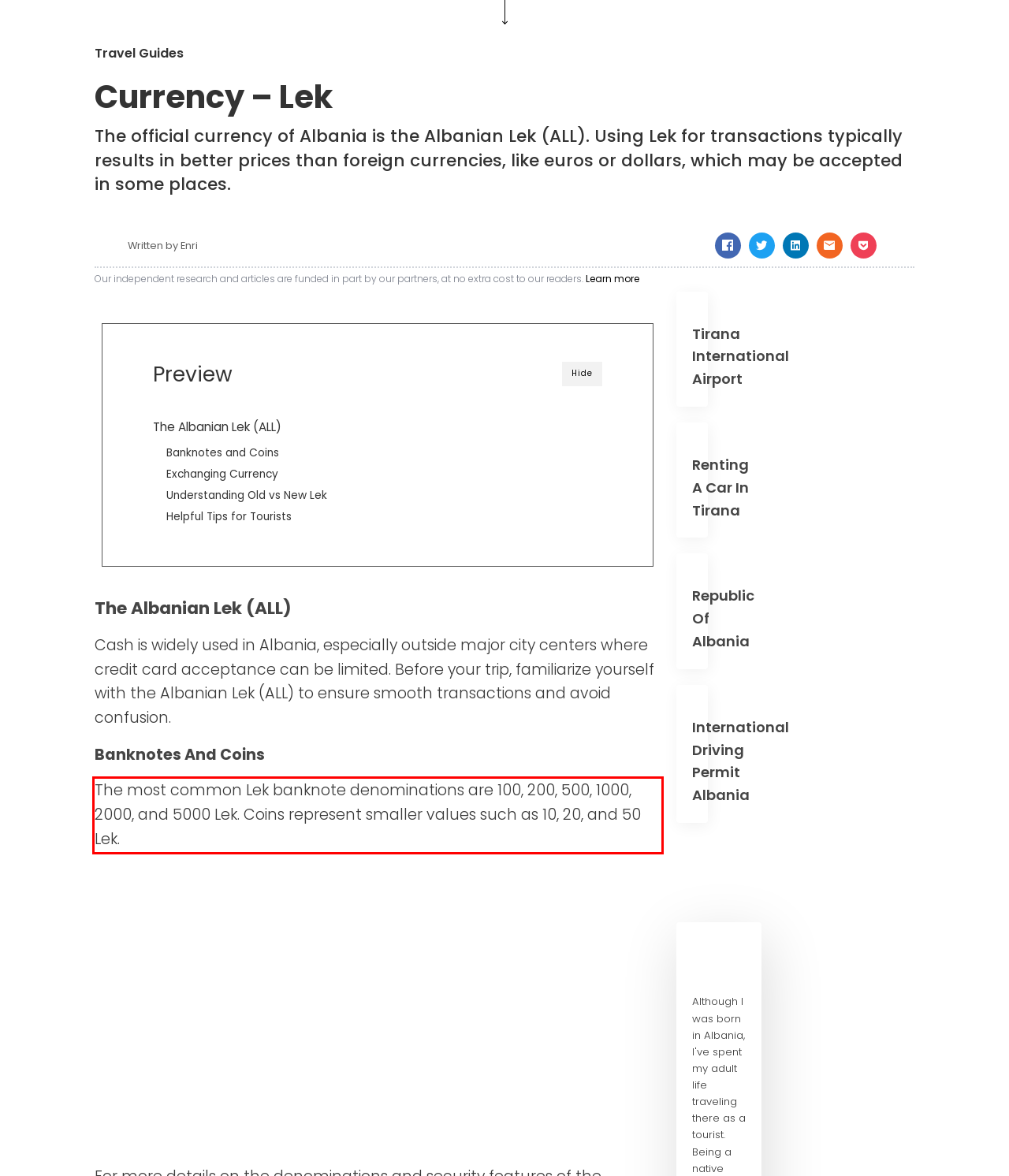Using OCR, extract the text content found within the red bounding box in the given webpage screenshot.

The most common Lek banknote denominations are 100, 200, 500, 1000, 2000, and 5000 Lek. Coins represent smaller values such as 10, 20, and 50 Lek.